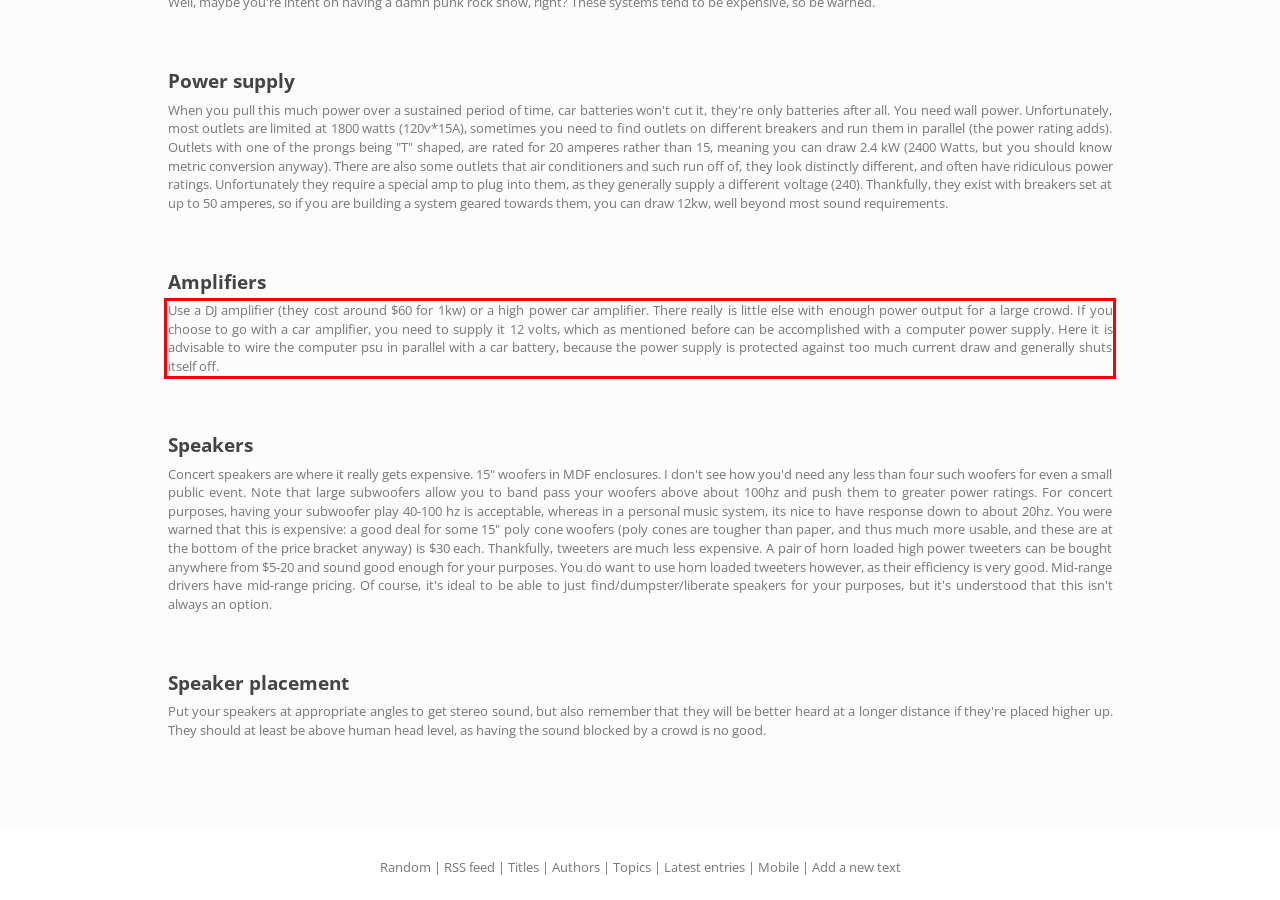Given a screenshot of a webpage, locate the red bounding box and extract the text it encloses.

Use a DJ amplifier (they cost around $60 for 1kw) or a high power car amplifier. There really is little else with enough power output for a large crowd. If you choose to go with a car amplifier, you need to supply it 12 volts, which as mentioned before can be accomplished with a computer power supply. Here it is advisable to wire the computer psu in parallel with a car battery, because the power supply is protected against too much current draw and generally shuts itself off.